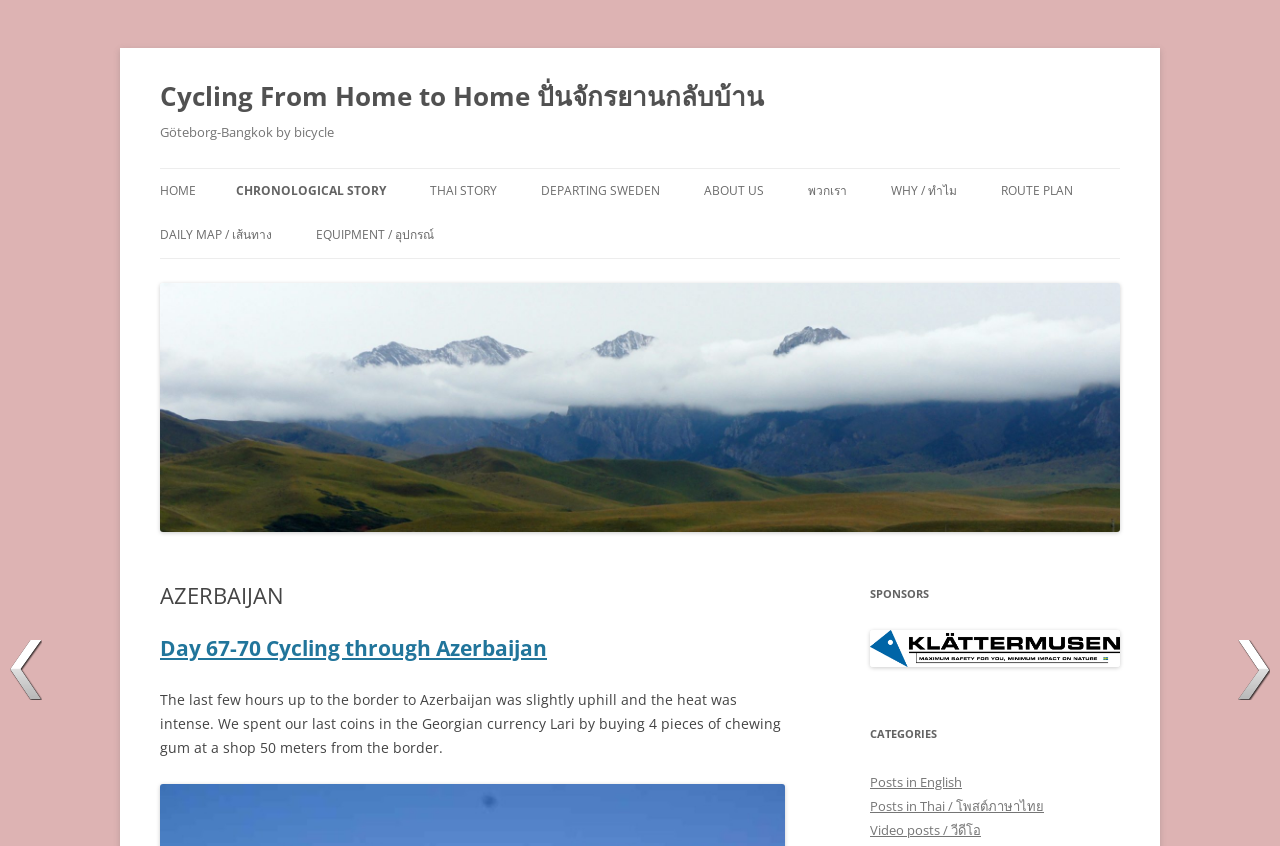Identify the bounding box coordinates for the region of the element that should be clicked to carry out the instruction: "Read the 'Day 67-70 Cycling through Azerbaijan' post". The bounding box coordinates should be four float numbers between 0 and 1, i.e., [left, top, right, bottom].

[0.125, 0.749, 0.427, 0.782]